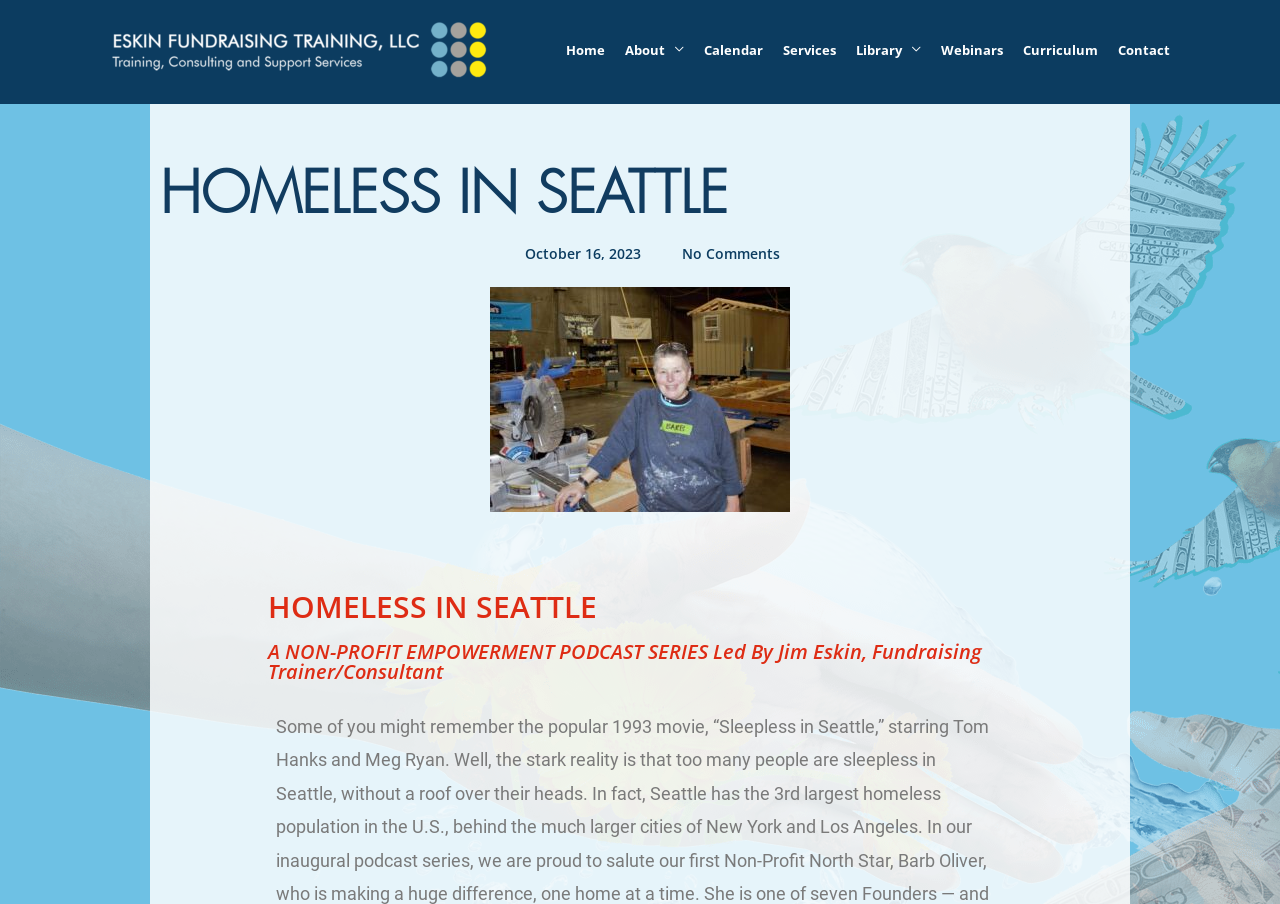Locate the bounding box coordinates of the area you need to click to fulfill this instruction: 'view upcoming events'. The coordinates must be in the form of four float numbers ranging from 0 to 1: [left, top, right, bottom].

[0.542, 0.034, 0.604, 0.065]